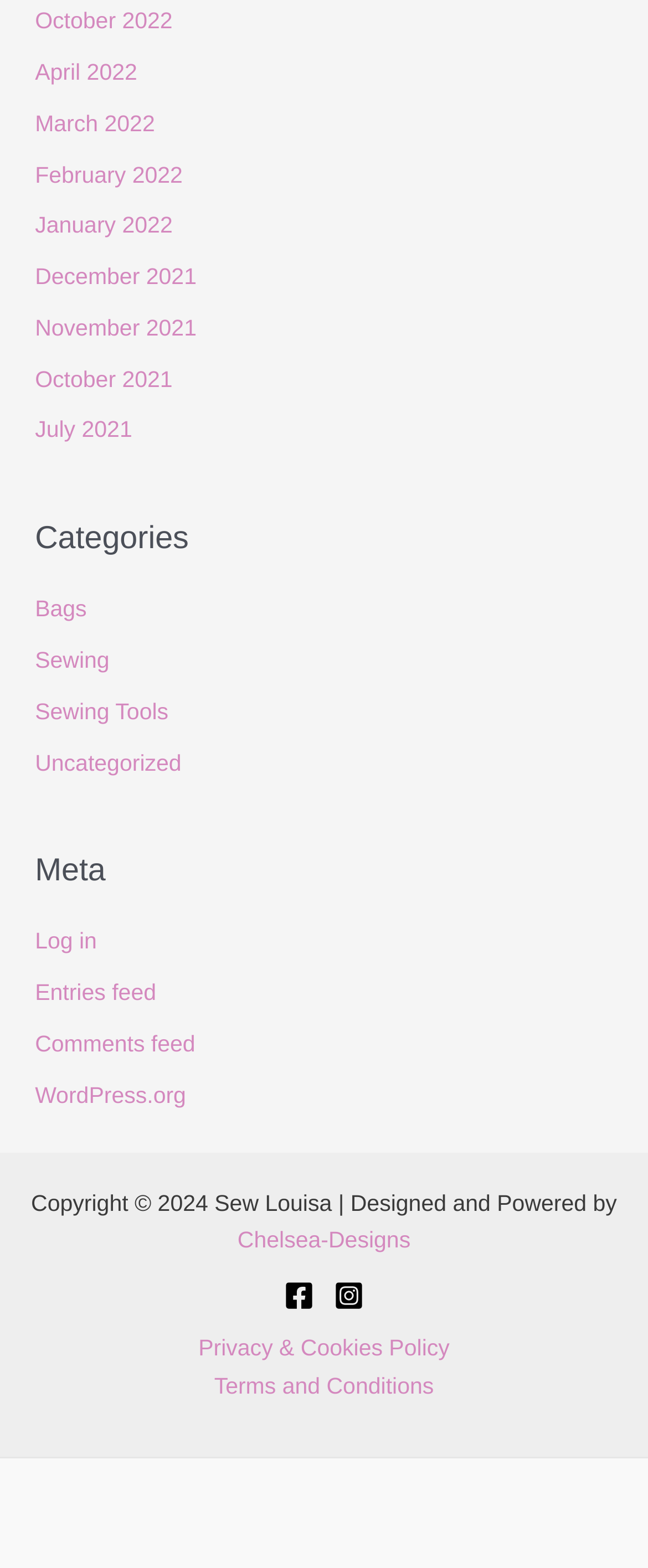Please find the bounding box coordinates of the element that needs to be clicked to perform the following instruction: "Browse Bags category". The bounding box coordinates should be four float numbers between 0 and 1, represented as [left, top, right, bottom].

[0.054, 0.381, 0.134, 0.397]